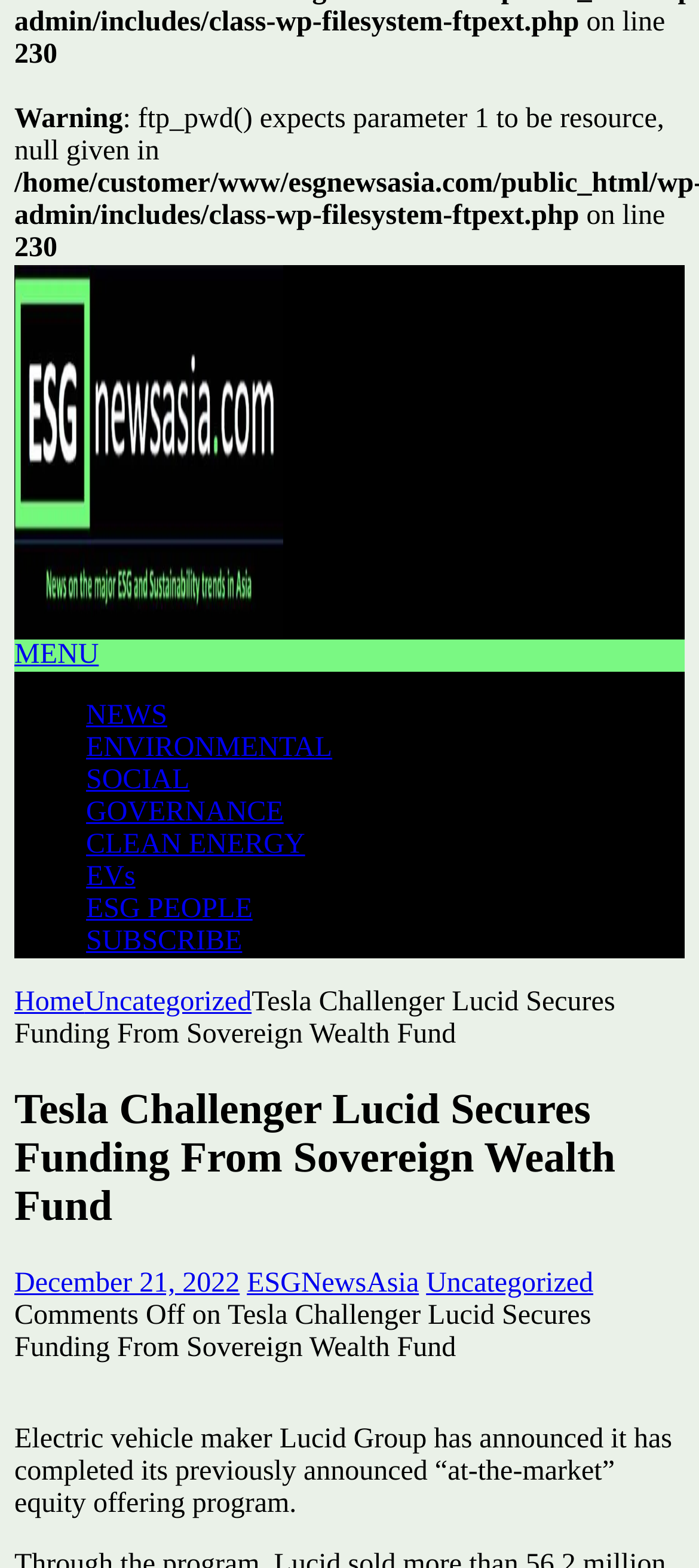Predict the bounding box of the UI element based on the description: "ESG PEOPLE". The coordinates should be four float numbers between 0 and 1, formatted as [left, top, right, bottom].

[0.123, 0.57, 0.361, 0.589]